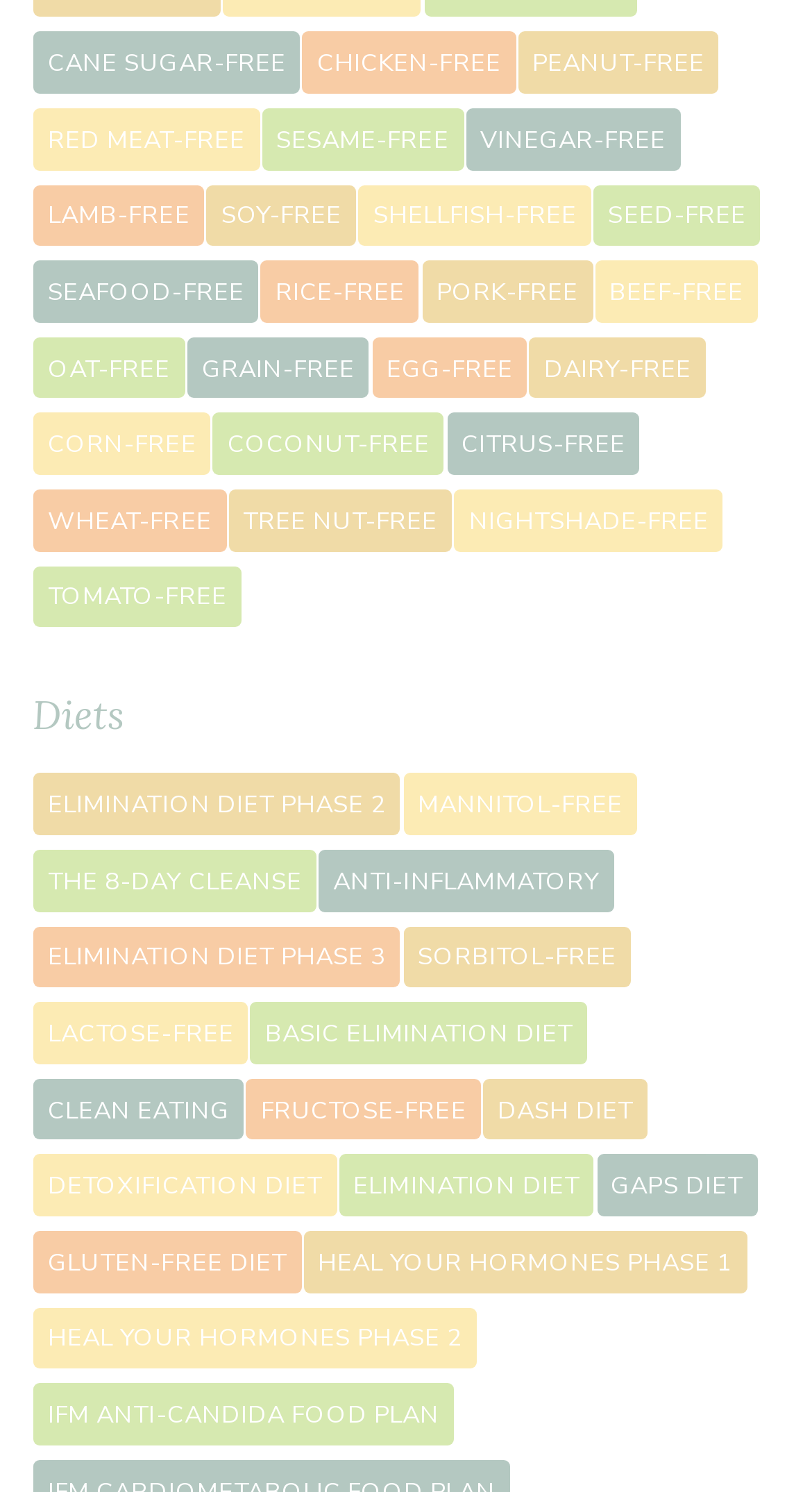Determine the bounding box coordinates of the target area to click to execute the following instruction: "Click on CANE SUGAR-FREE."

[0.041, 0.022, 0.37, 0.063]